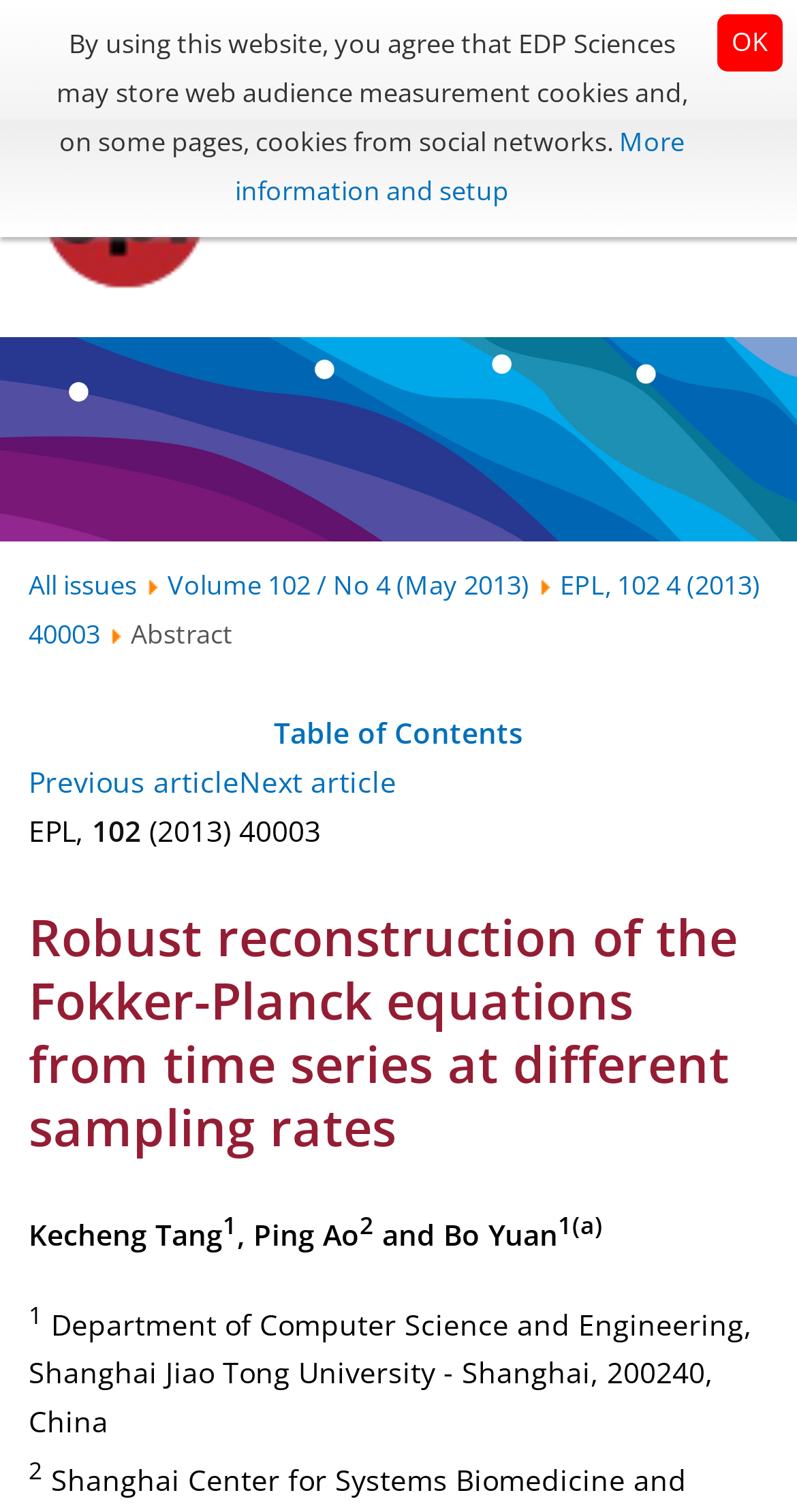Please find the bounding box for the following UI element description. Provide the coordinates in (top-left x, top-left y, bottom-right x, bottom-right y) format, with values between 0 and 1: OK

[0.9, 0.01, 0.982, 0.048]